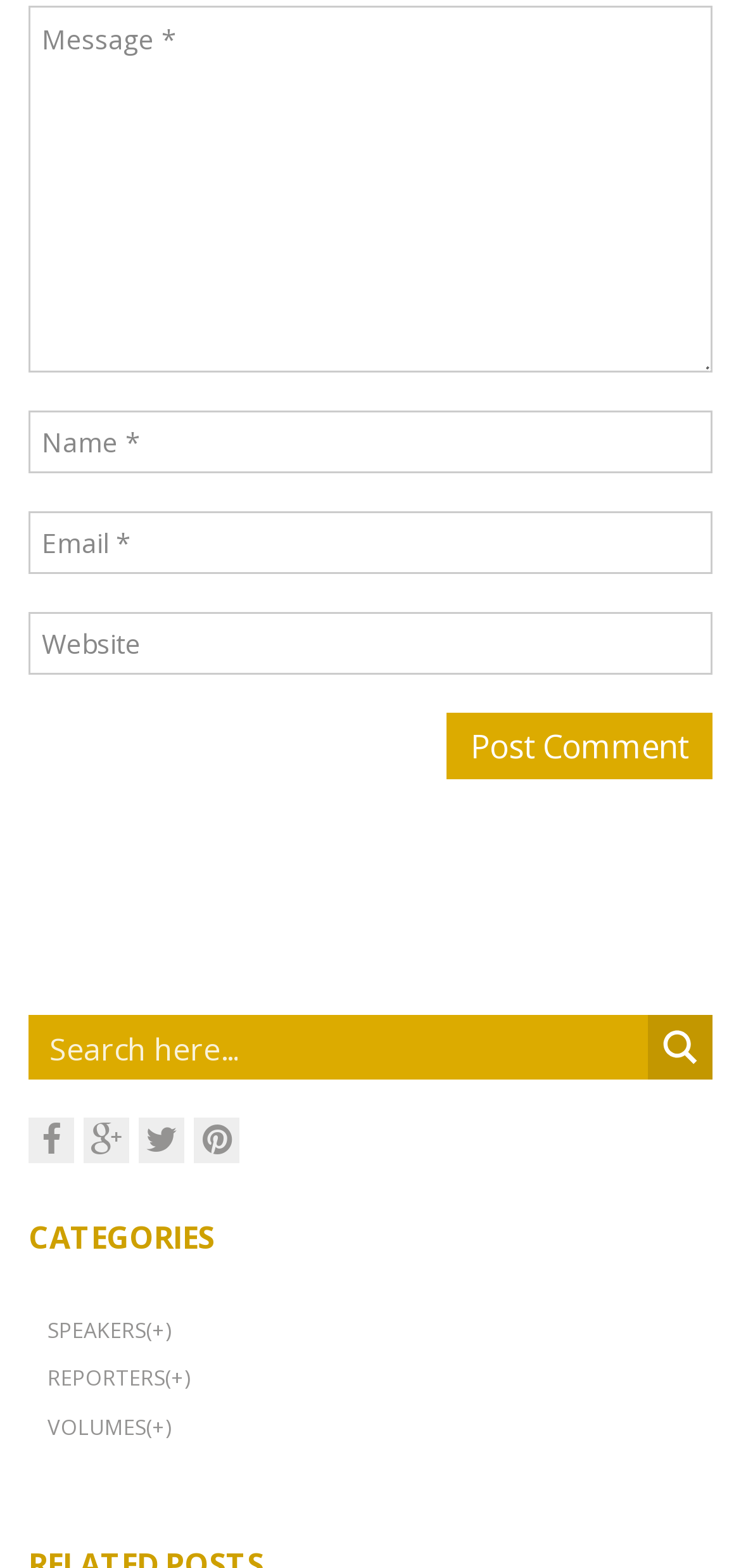Find the bounding box coordinates for the area that must be clicked to perform this action: "Type your name".

[0.038, 0.261, 0.962, 0.301]